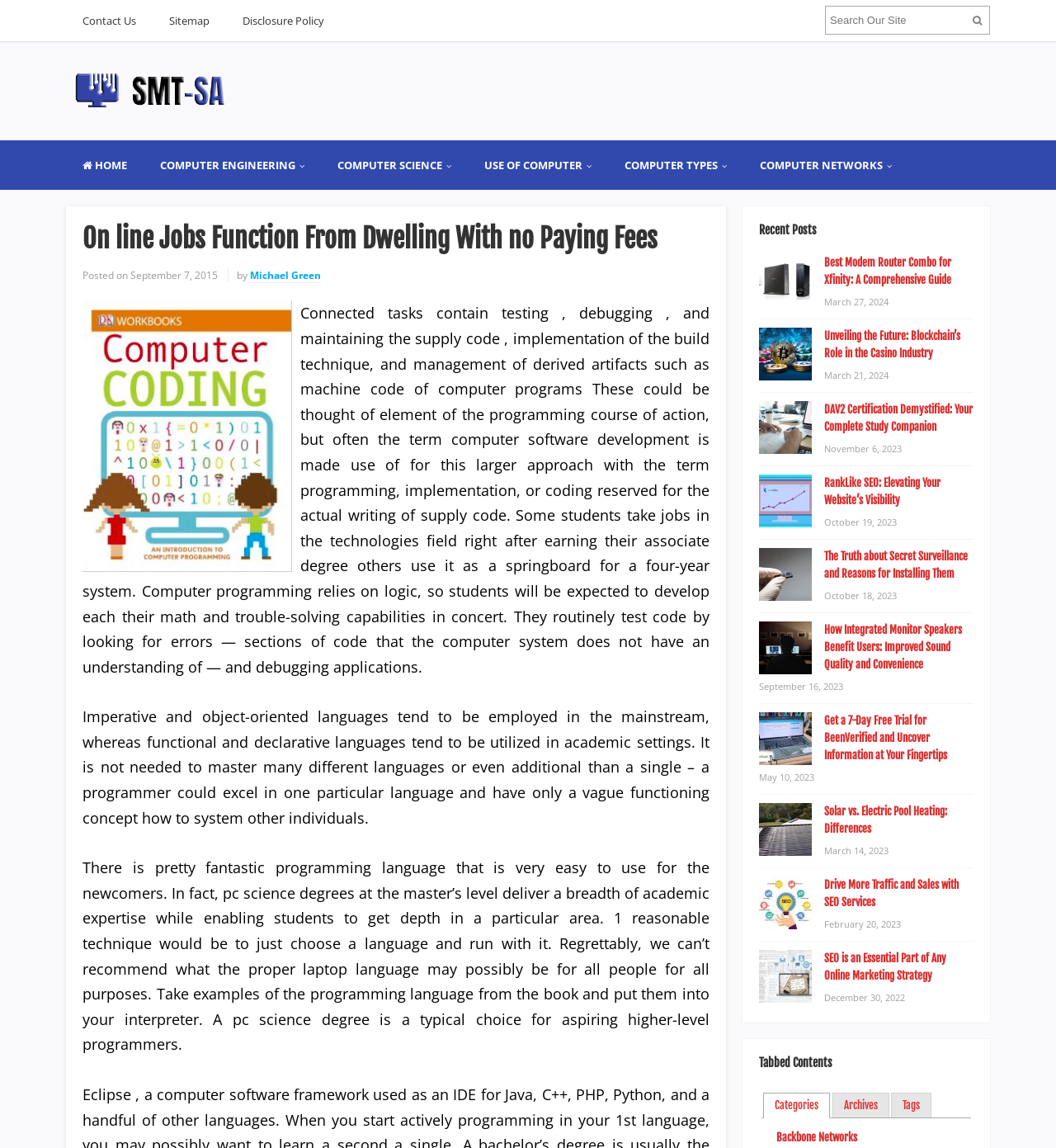Look at the image and give a detailed response to the following question: What is the author of the article?

The author of the article is mentioned in the text as 'Michael Green', which is linked to the author's profile.